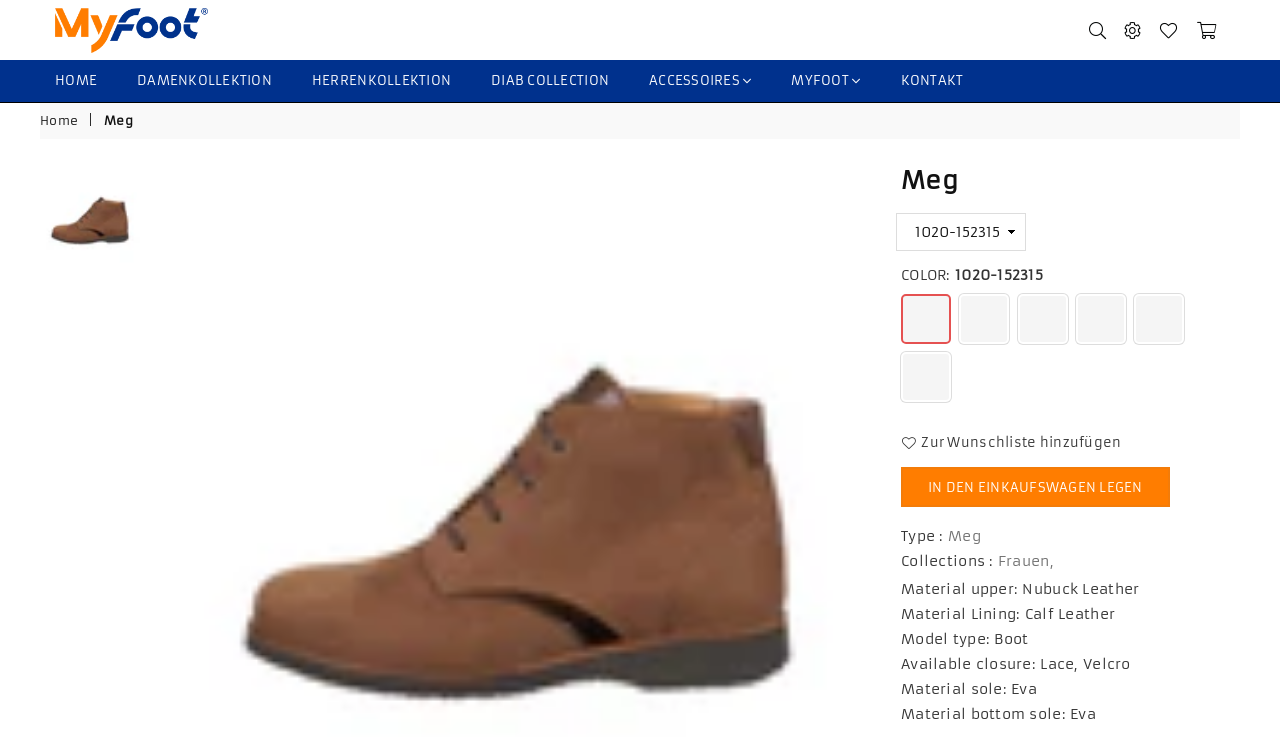Locate the UI element described by Zur Wunschliste hinzufügen in the provided webpage screenshot. Return the bounding box coordinates in the format (top-left x, top-left y, bottom-right x, bottom-right y), ensuring all values are between 0 and 1.

[0.704, 0.589, 0.876, 0.614]